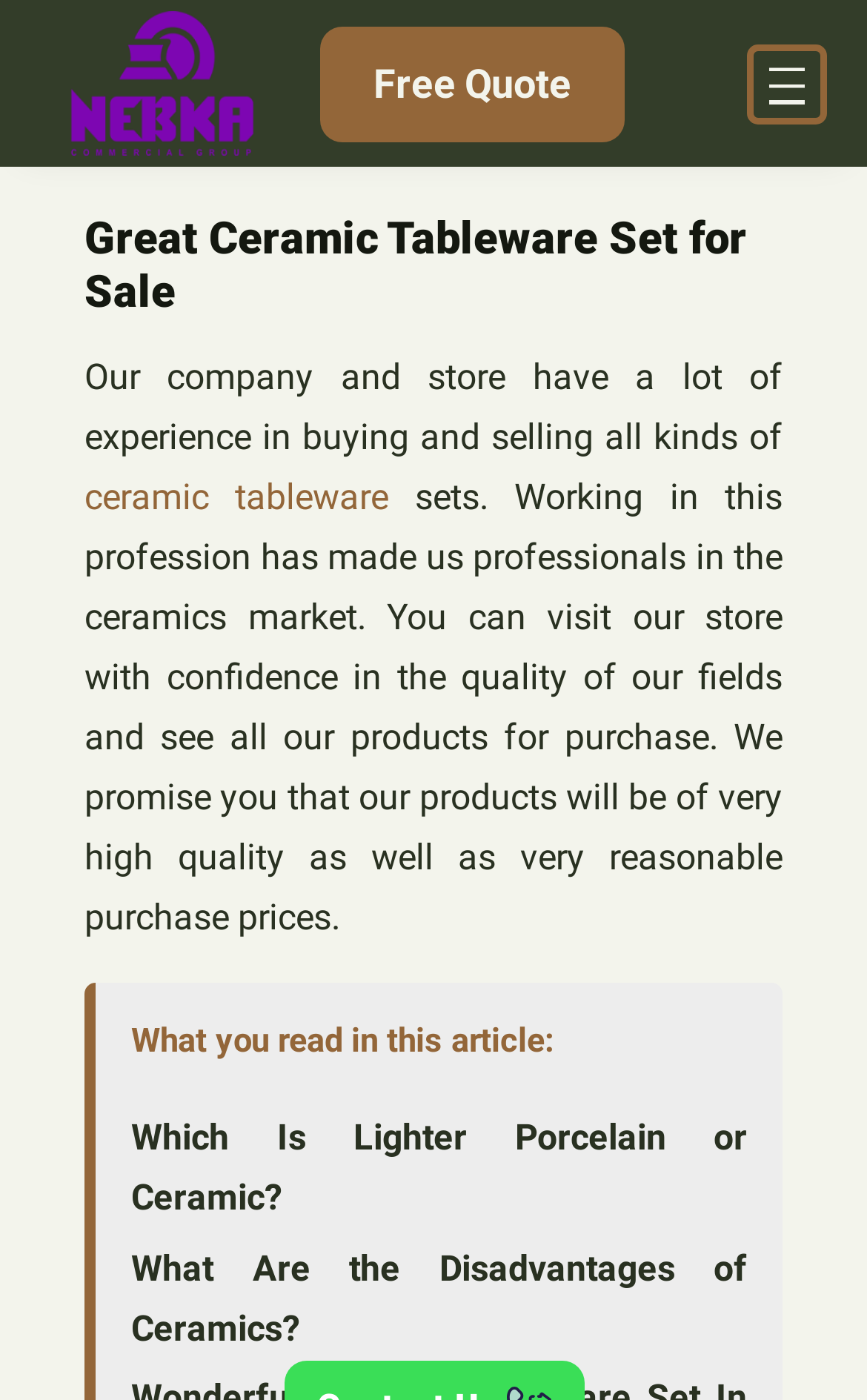What is the text of the webpage's headline?

Great Ceramic Tableware Set for Sale